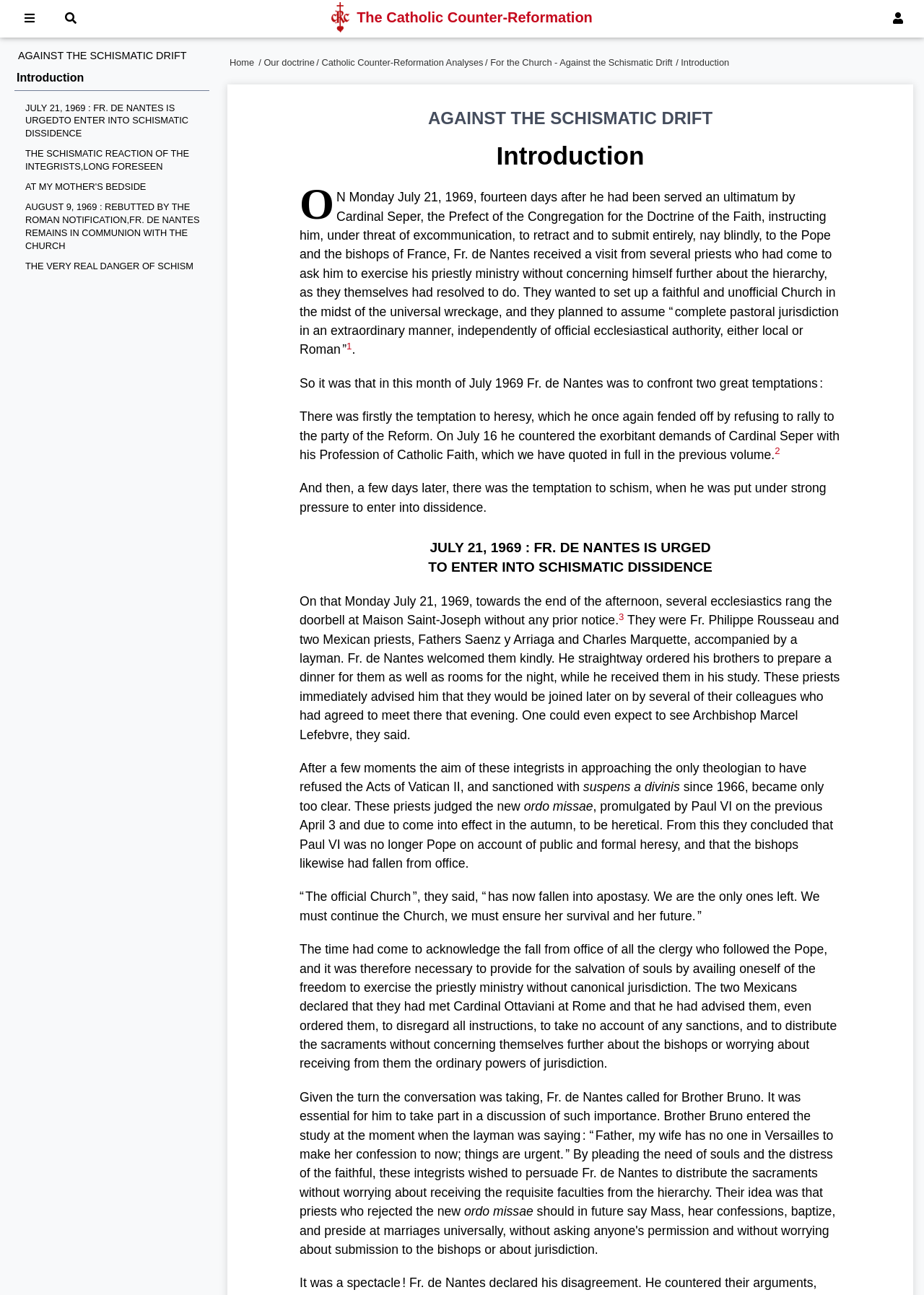Given the following UI element description: "parent_node: Email * name="email" placeholder="Email"", find the bounding box coordinates in the webpage screenshot.

None